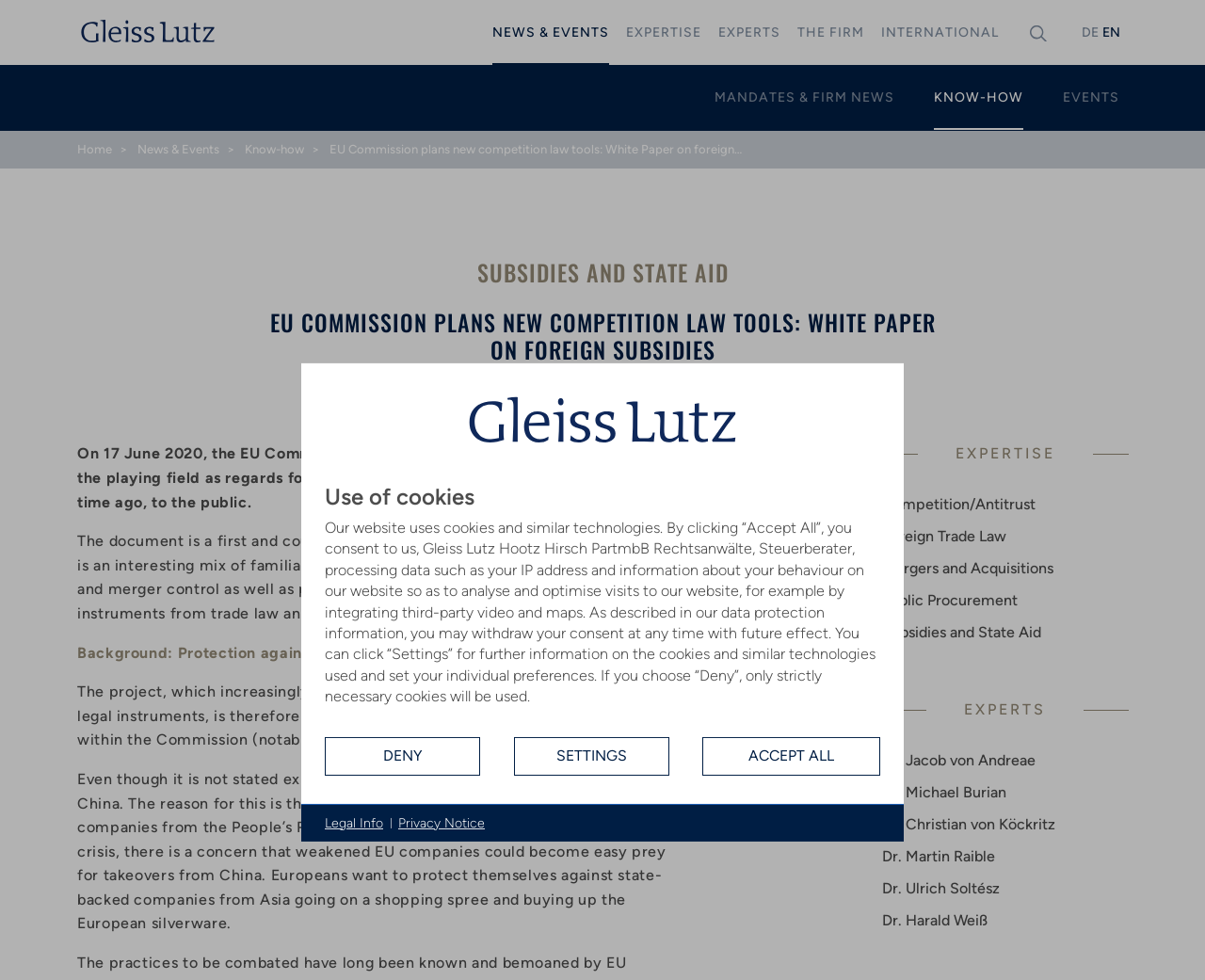Provide the bounding box coordinates of the HTML element described by the text: "Foreign Trade Law".

[0.732, 0.538, 0.835, 0.558]